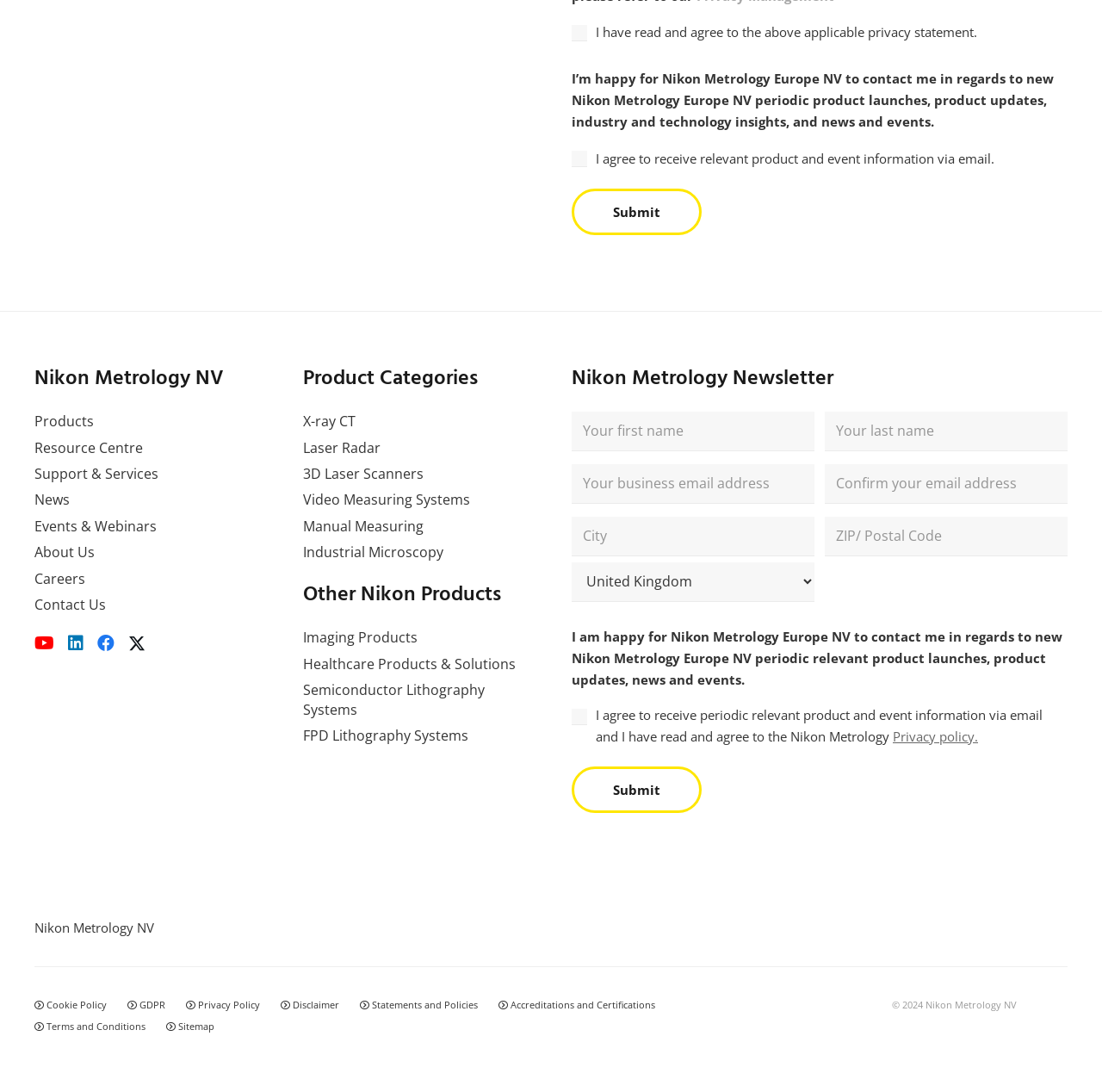How many social media links are at the bottom of the webpage?
Using the image as a reference, answer with just one word or a short phrase.

4